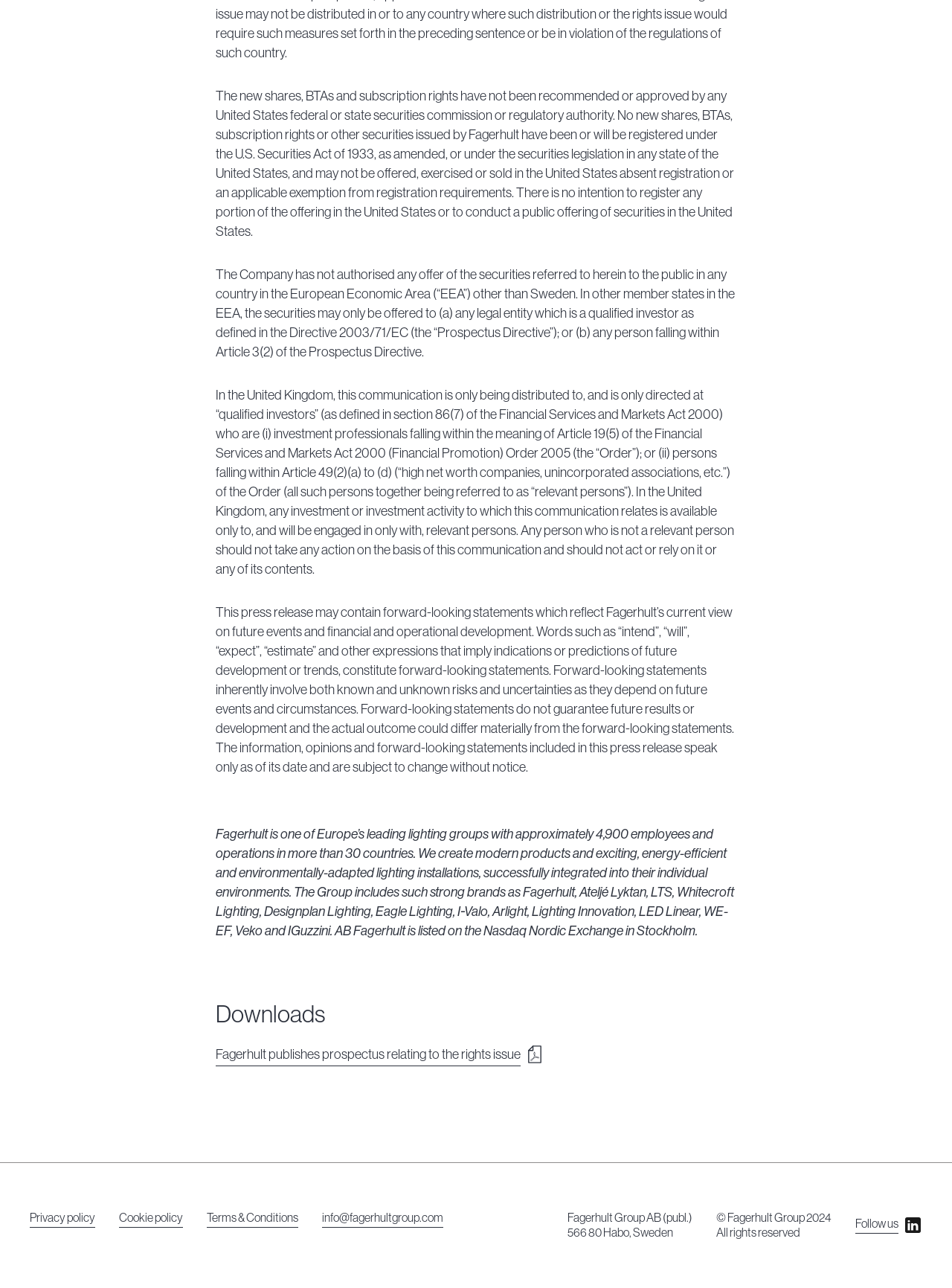Provide the bounding box for the UI element matching this description: "info@fagerhultgroup.com".

[0.338, 0.94, 0.466, 0.954]